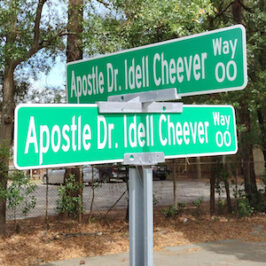Respond to the following query with just one word or a short phrase: 
What is the orientation of the two signs?

Perpendicular